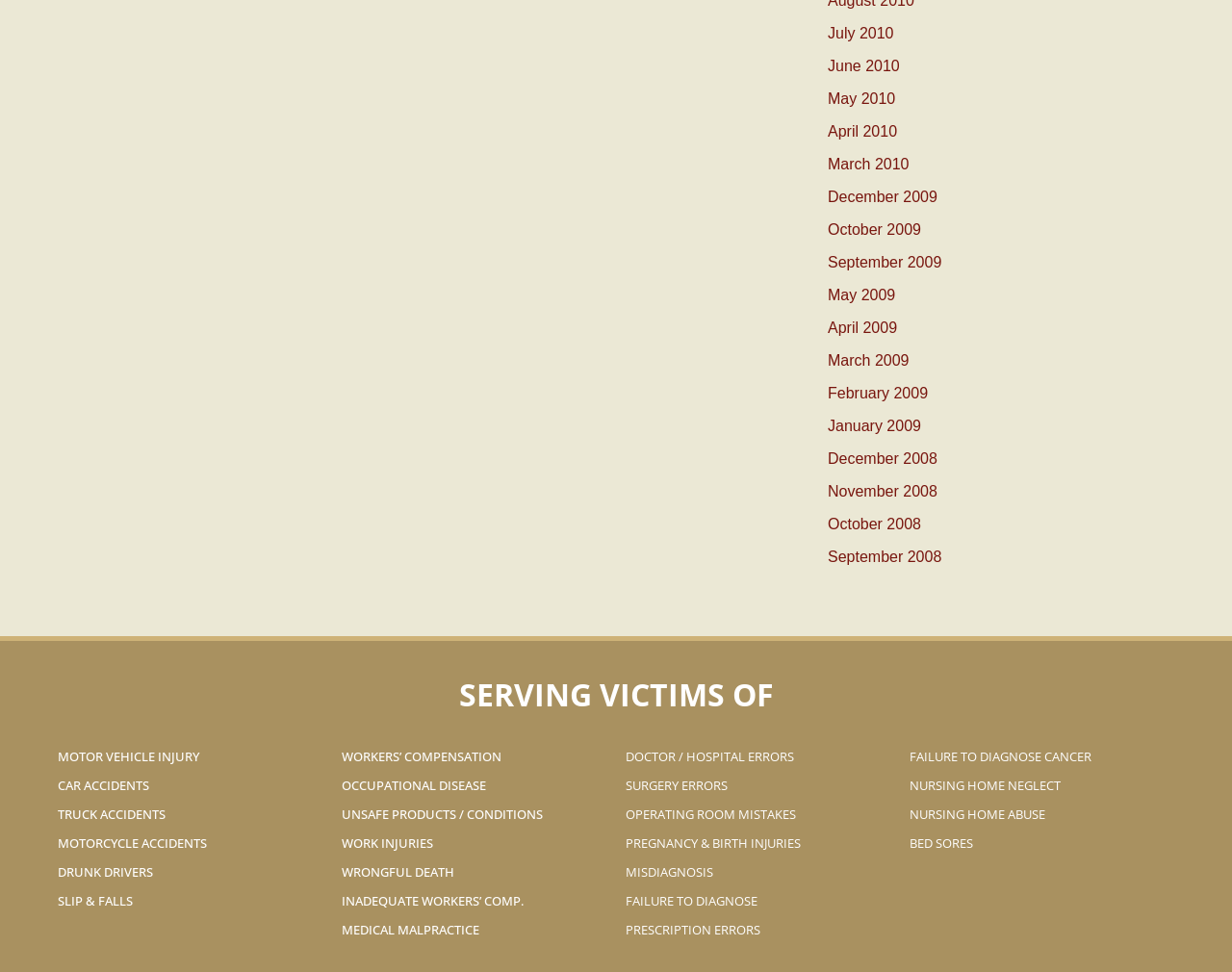Please identify the bounding box coordinates of the region to click in order to complete the given instruction: "Check 'FAILURE TO DIAGNOSE CANCER'". The coordinates should be four float numbers between 0 and 1, i.e., [left, top, right, bottom].

[0.738, 0.763, 0.953, 0.793]